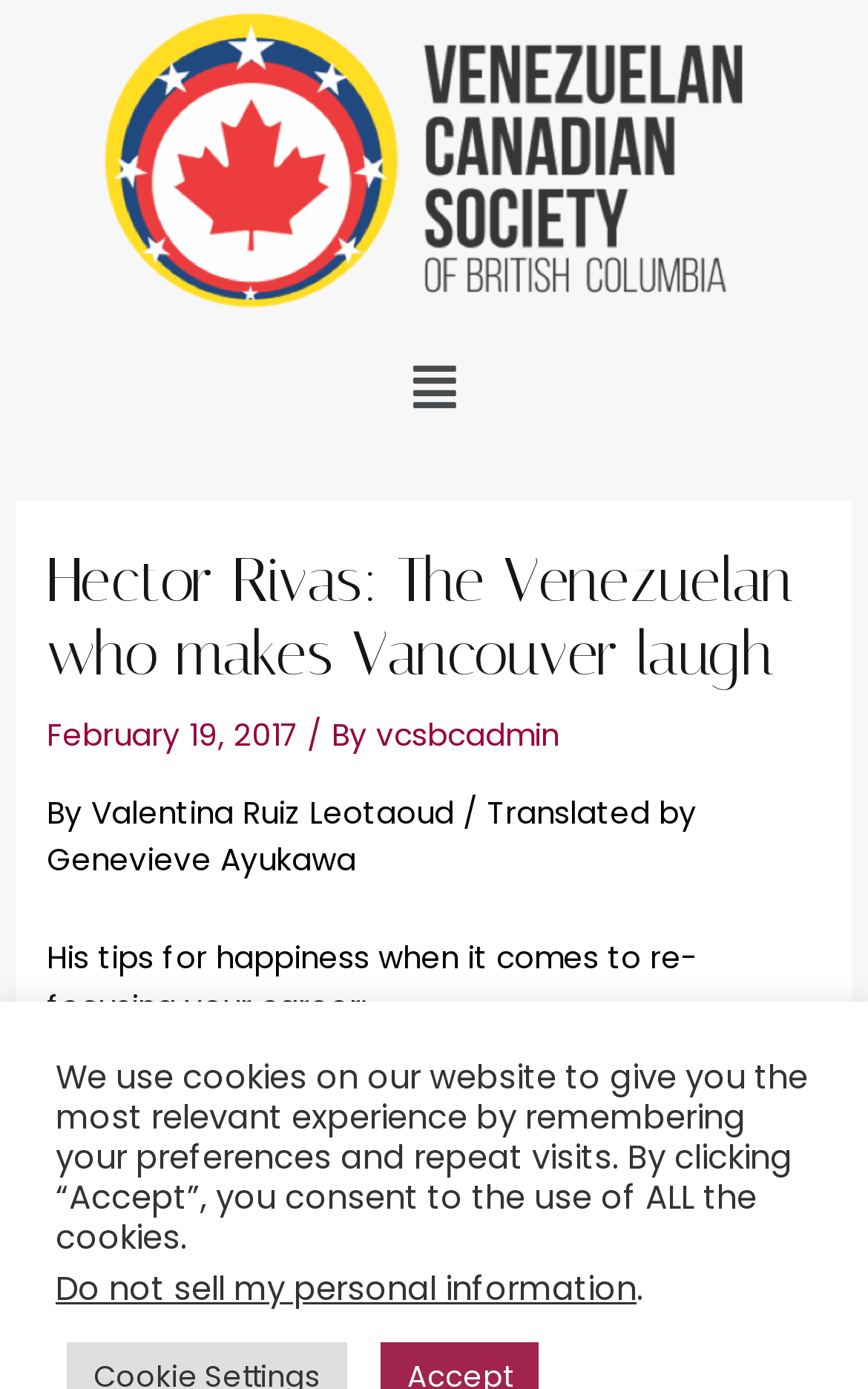Generate a comprehensive description of the contents of the webpage.

This webpage is about Hector Rivas, a Venezuelan who makes people laugh in Vancouver, and is presented by the Venezuelan Canadian Society of BC. At the top, there is a link on the left side, and a header section that spans the entire width of the page. Within the header, there is a menu button on the right side with a dropdown icon.

Below the header, there is a main content section that starts with a heading that reads "Hector Rivas: The Venezuelan who makes Vancouver laugh". This heading is followed by a subheading with the date "February 19, 2017" and the author's name "vcsbcadmin". The main content is divided into sections, with the first section introducing the author and the translator.

The main content then presents a list of tips for happiness when re-focusing one's career, with three bullet points. The first bullet point advises being mature, the second suggests being clear about one's background, and the third recommends taking changes and challenges with a grain of salt.

At the bottom of the page, there are two notices. One is a cookie policy notice that informs users about the use of cookies on the website, and the other is a notice about not selling personal information.